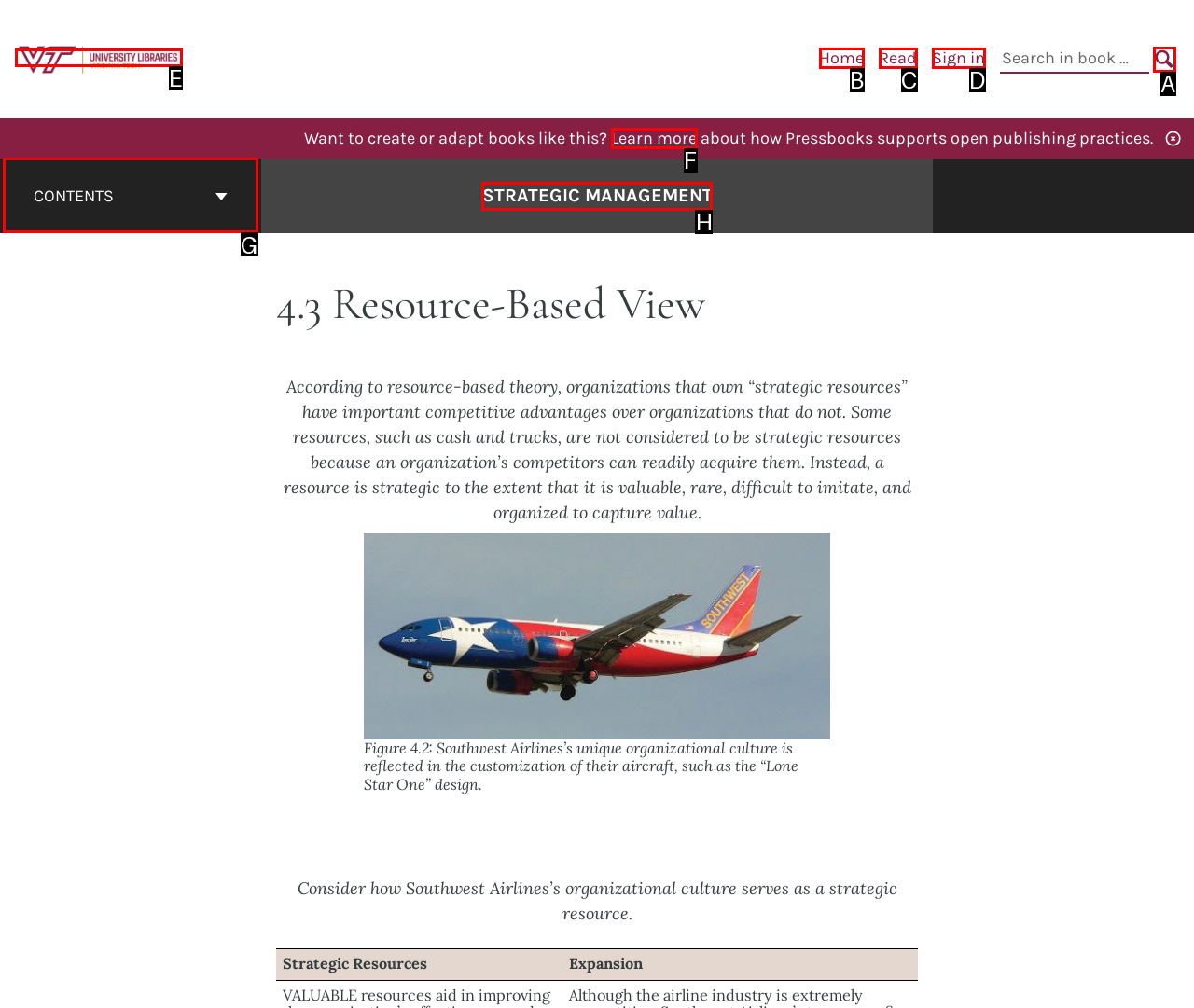Identify the correct UI element to click on to achieve the task: Expand Book Contents Navigation. Provide the letter of the appropriate element directly from the available choices.

G